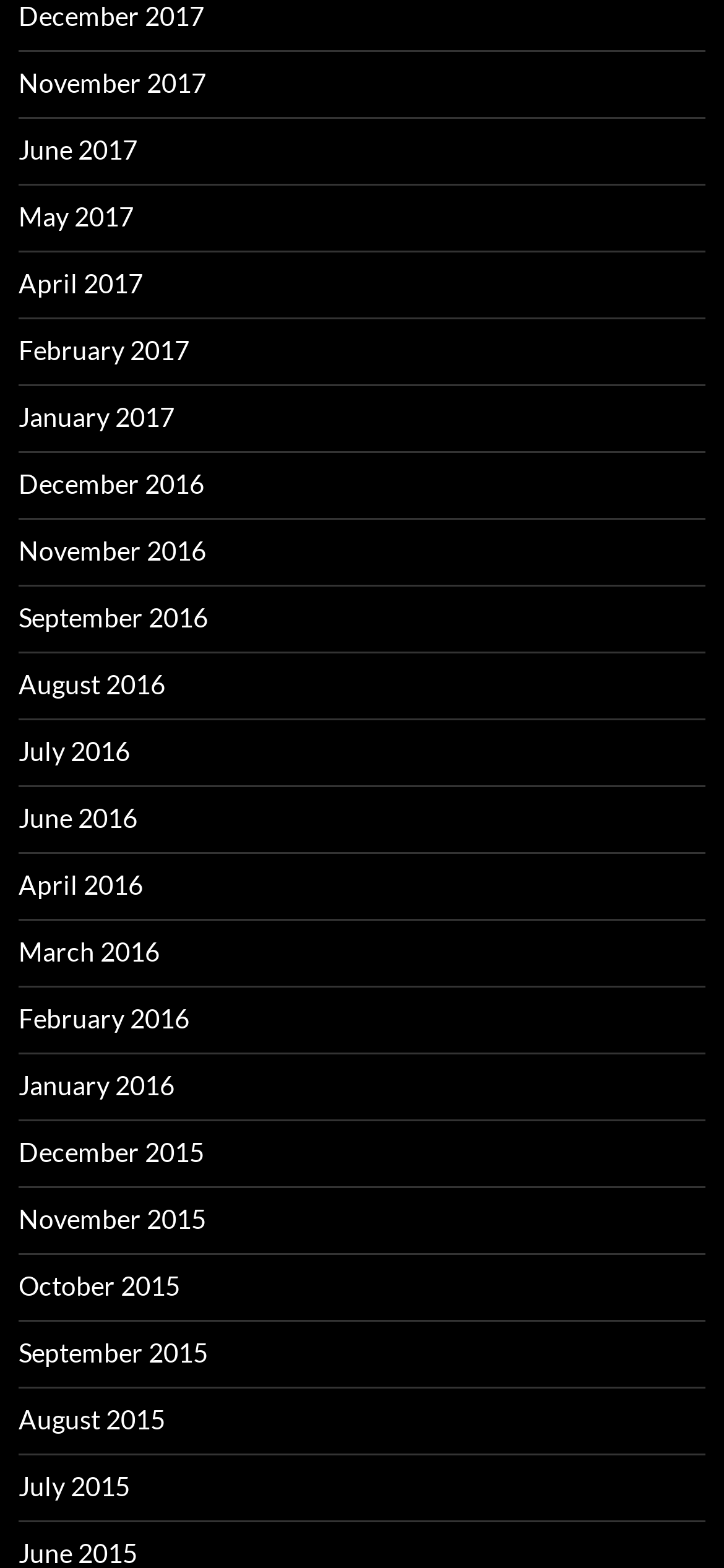Are the months listed in chronological order?
Answer the question with a single word or phrase by looking at the picture.

Yes